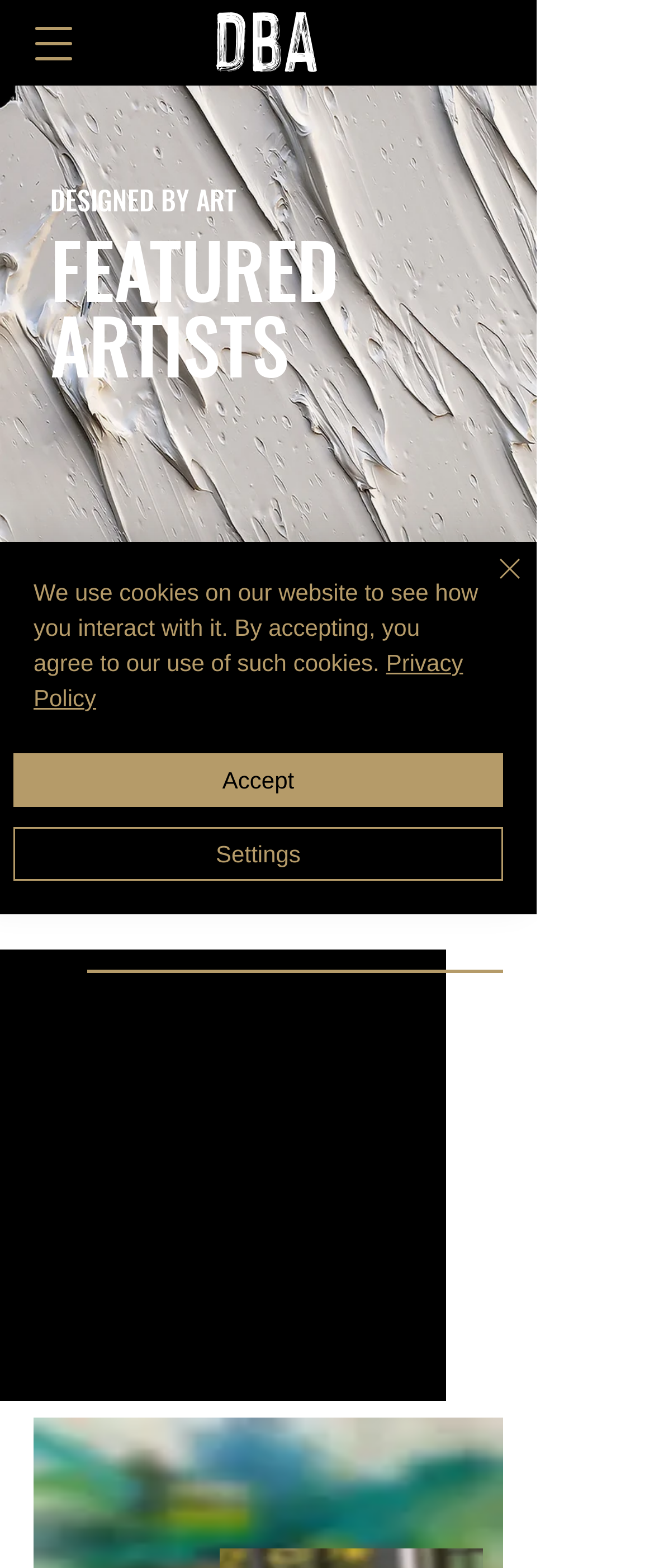Provide a one-word or one-phrase answer to the question:
What is the function of the button 'Close'?

To close the alert